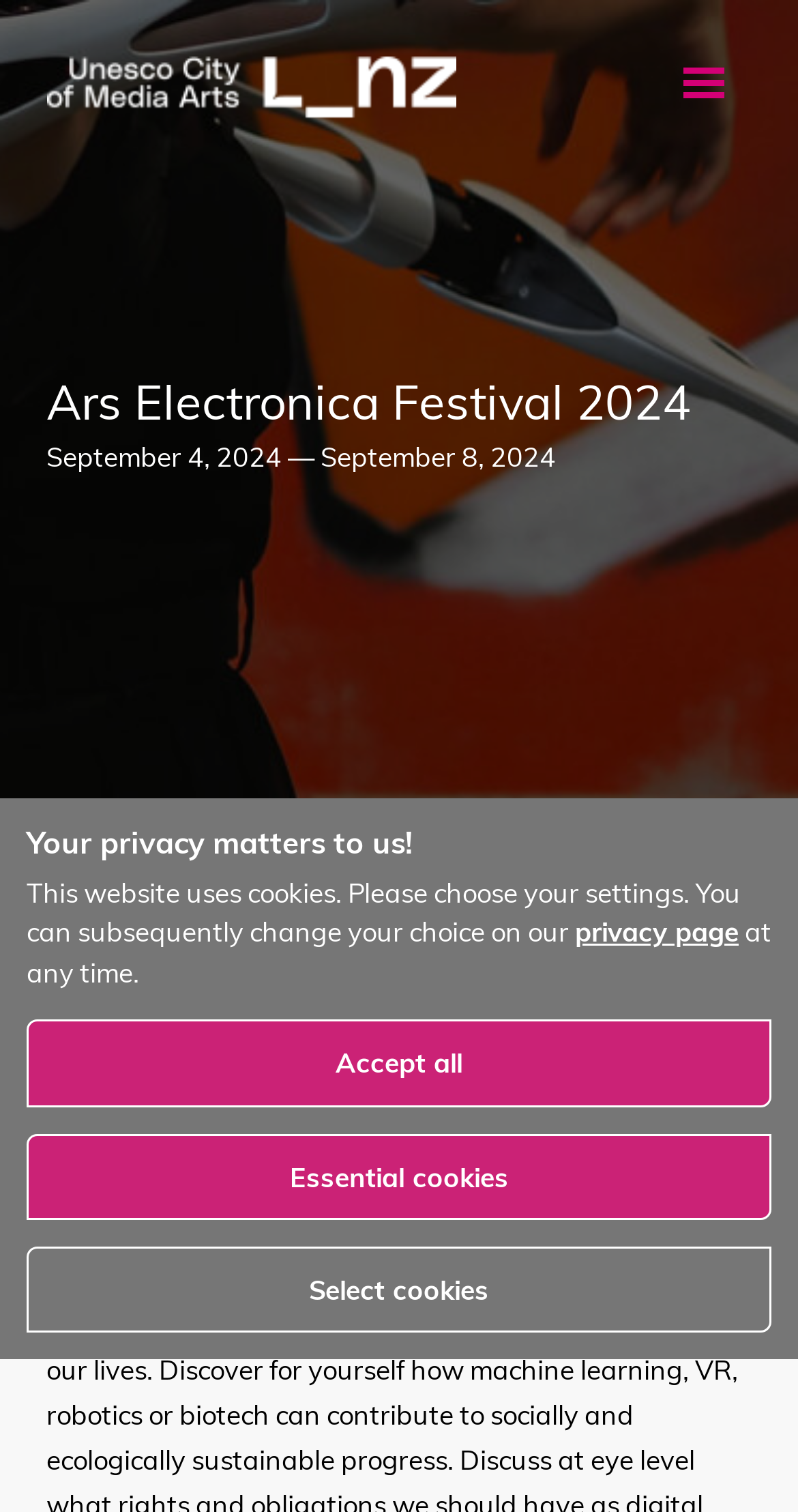Determine the bounding box coordinates of the UI element described by: "Featuring".

[0.058, 0.75, 0.248, 0.772]